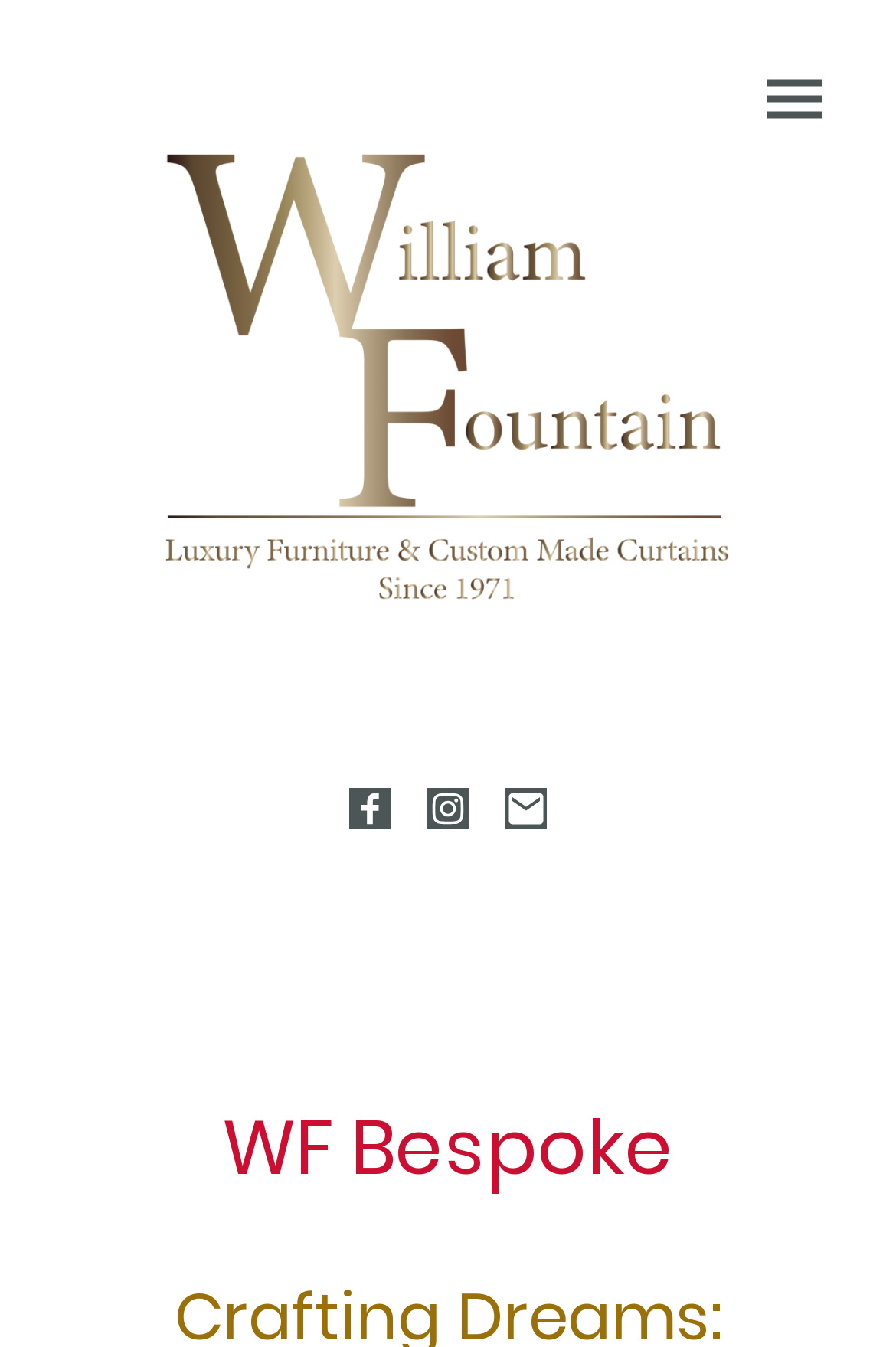Ascertain the bounding box coordinates for the UI element detailed here: "alt="William Fountain Upholstery and Curtains"". The coordinates should be provided as [left, top, right, bottom] with each value being a float between 0 and 1.

[0.138, 0.107, 0.862, 0.462]